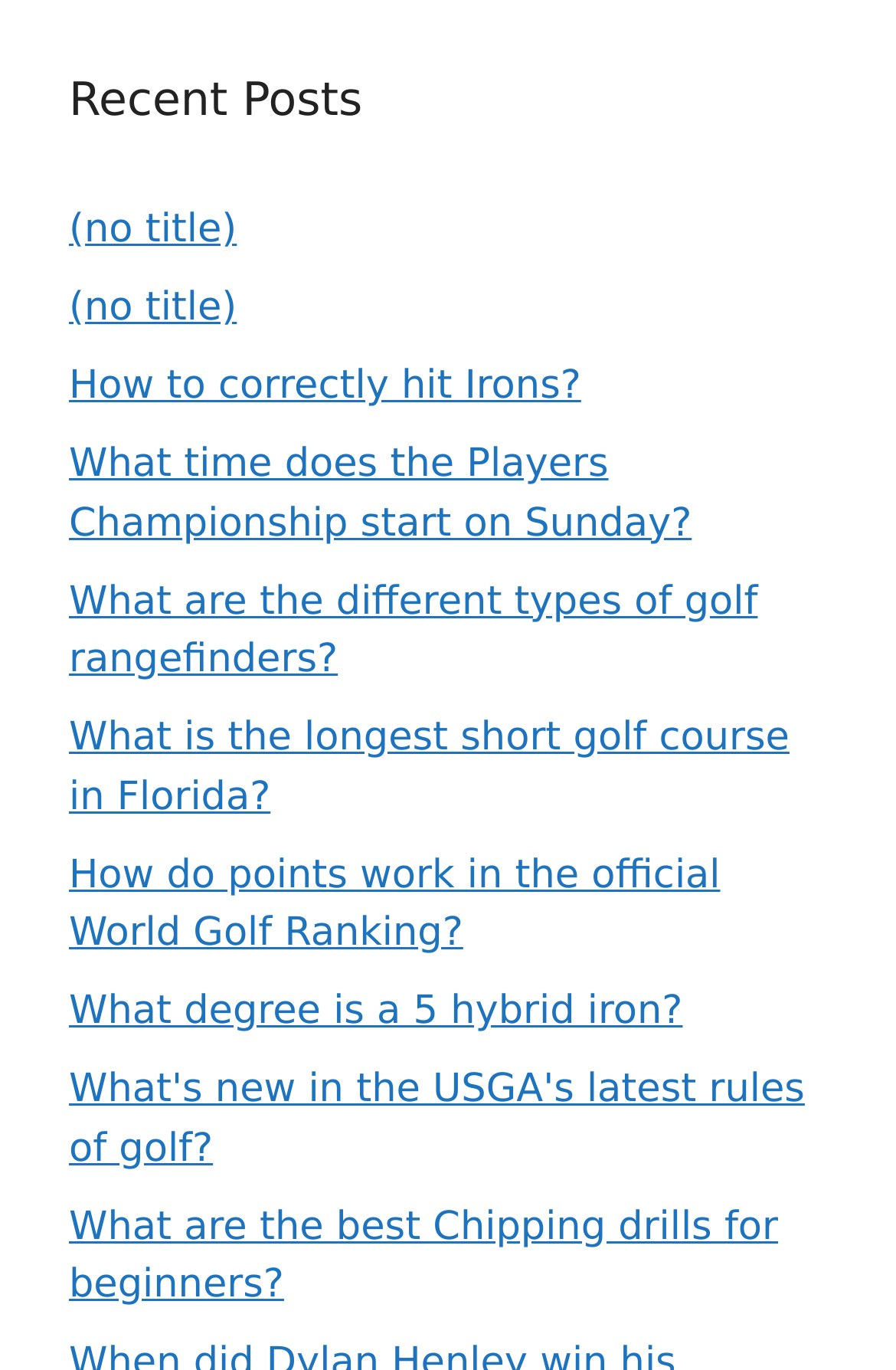Please identify the bounding box coordinates of the clickable area that will allow you to execute the instruction: "View recent post about hitting irons".

[0.077, 0.265, 0.649, 0.299]